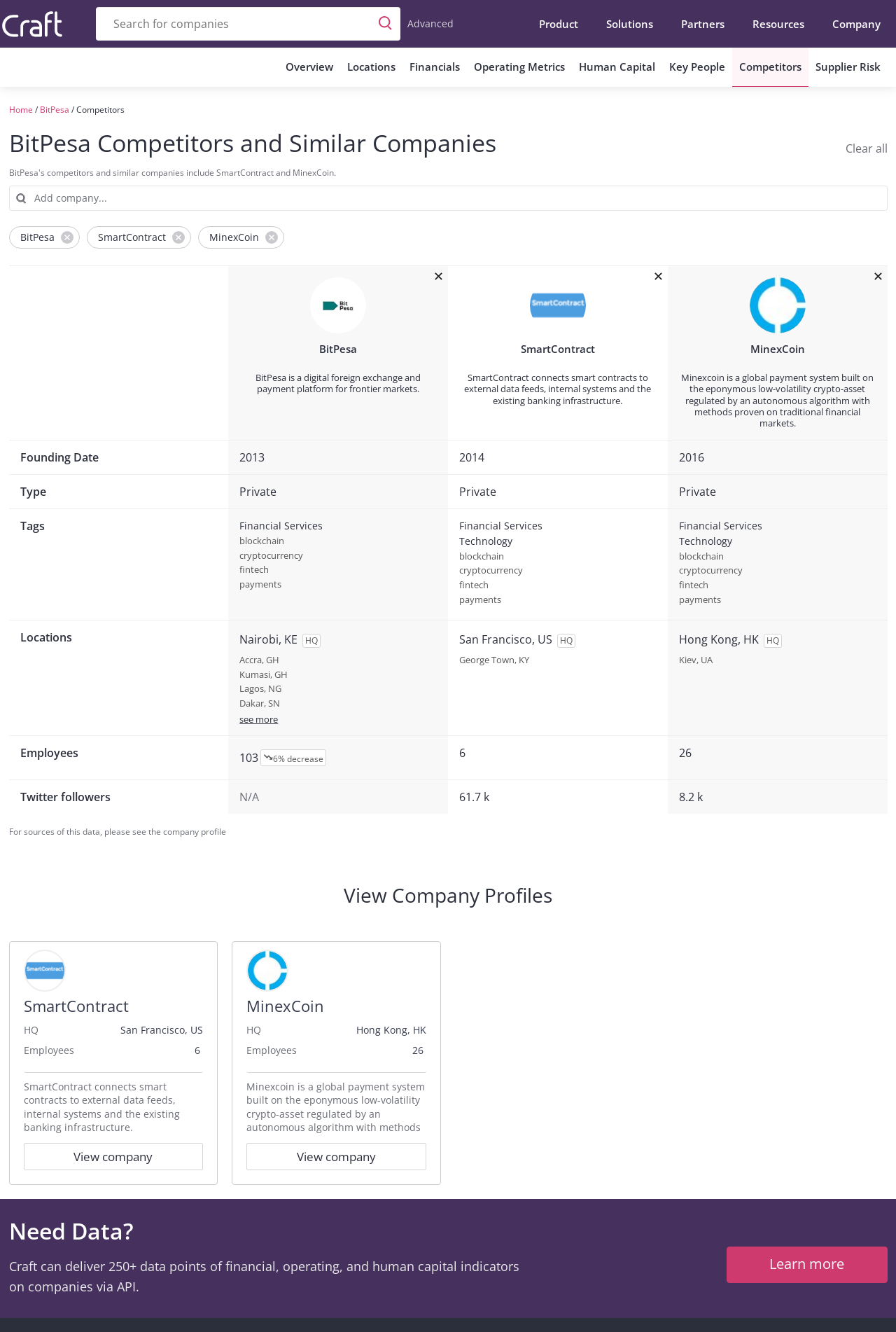What is the founding date of BitPesa?
Provide an in-depth answer to the question, covering all aspects.

By looking at the table, I can see that the founding date of BitPesa is 2013. This information is provided in the second column of the table.